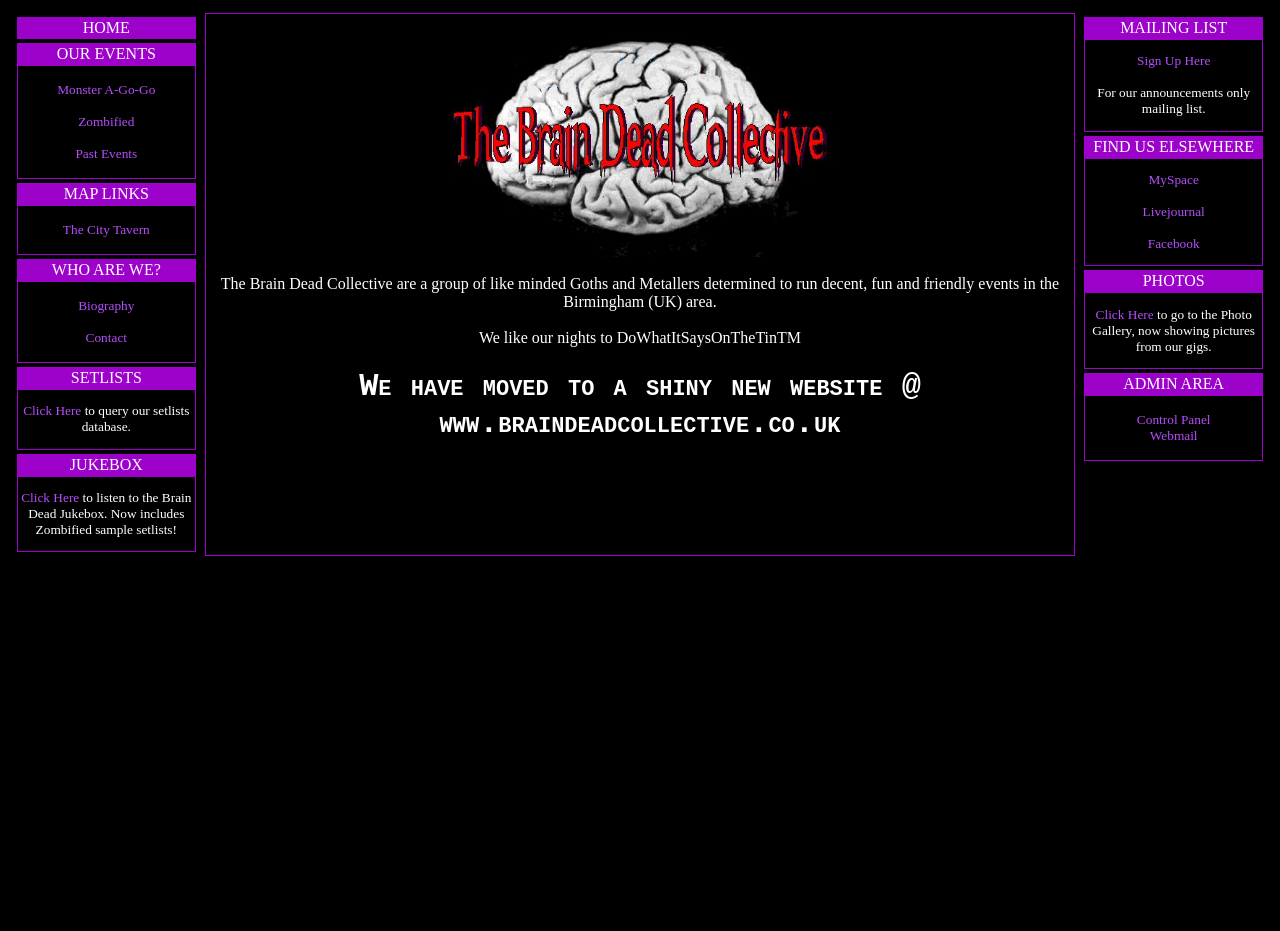Describe all visible elements and their arrangement on the webpage.

The webpage is about The Brain Dead Collective, a group promoting Goth and Metal club nights and gigs in the Birmingham, UK area. At the top, there is a navigation menu with 7 main categories: HOME, OUR EVENTS, MAP LINKS, WHO ARE WE?, SETLISTS, JUKEBOX, and a grid cell containing a brief description of the collective.

Below the navigation menu, there is a section with a brief introduction to the collective, accompanied by an image. The text describes the collective's goal of running decent, fun, and friendly events in the Birmingham area.

To the right of the introduction section, there is another grid cell containing links to sign up for the mailing list, find the collective on other social media platforms (MySpace, Livejournal, Facebook), access the photo gallery, and an admin area with control panel and webmail links.

The navigation menu at the top provides access to various sections of the website, including events, setlists, and a jukebox. The links in the grid cells on the right provide additional resources and ways to connect with the collective.